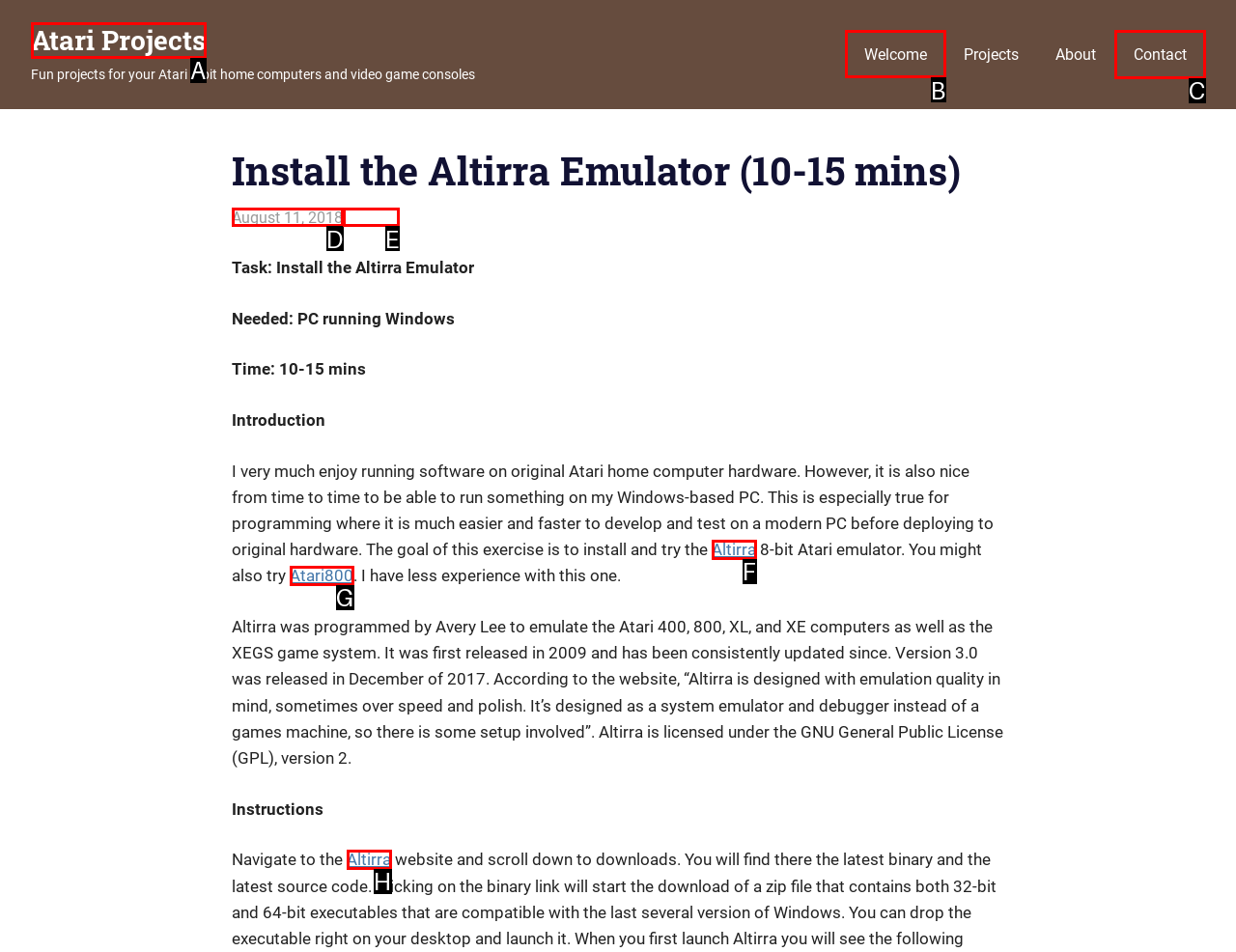Which UI element should you click on to achieve the following task: Navigate to the 'Welcome' page? Provide the letter of the correct option.

B